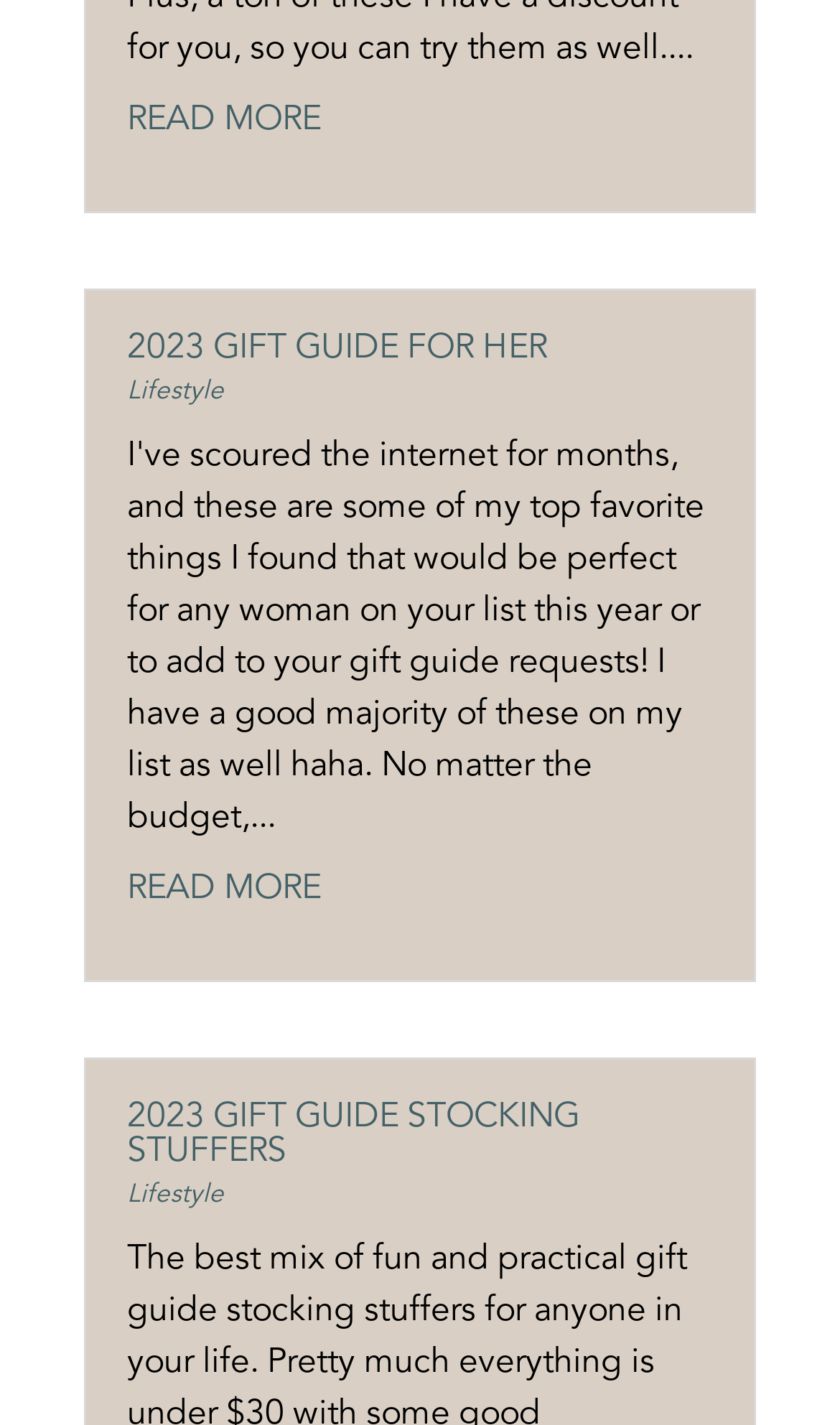Find the bounding box coordinates corresponding to the UI element with the description: "Contact". The coordinates should be formatted as [left, top, right, bottom], with values as floats between 0 and 1.

None